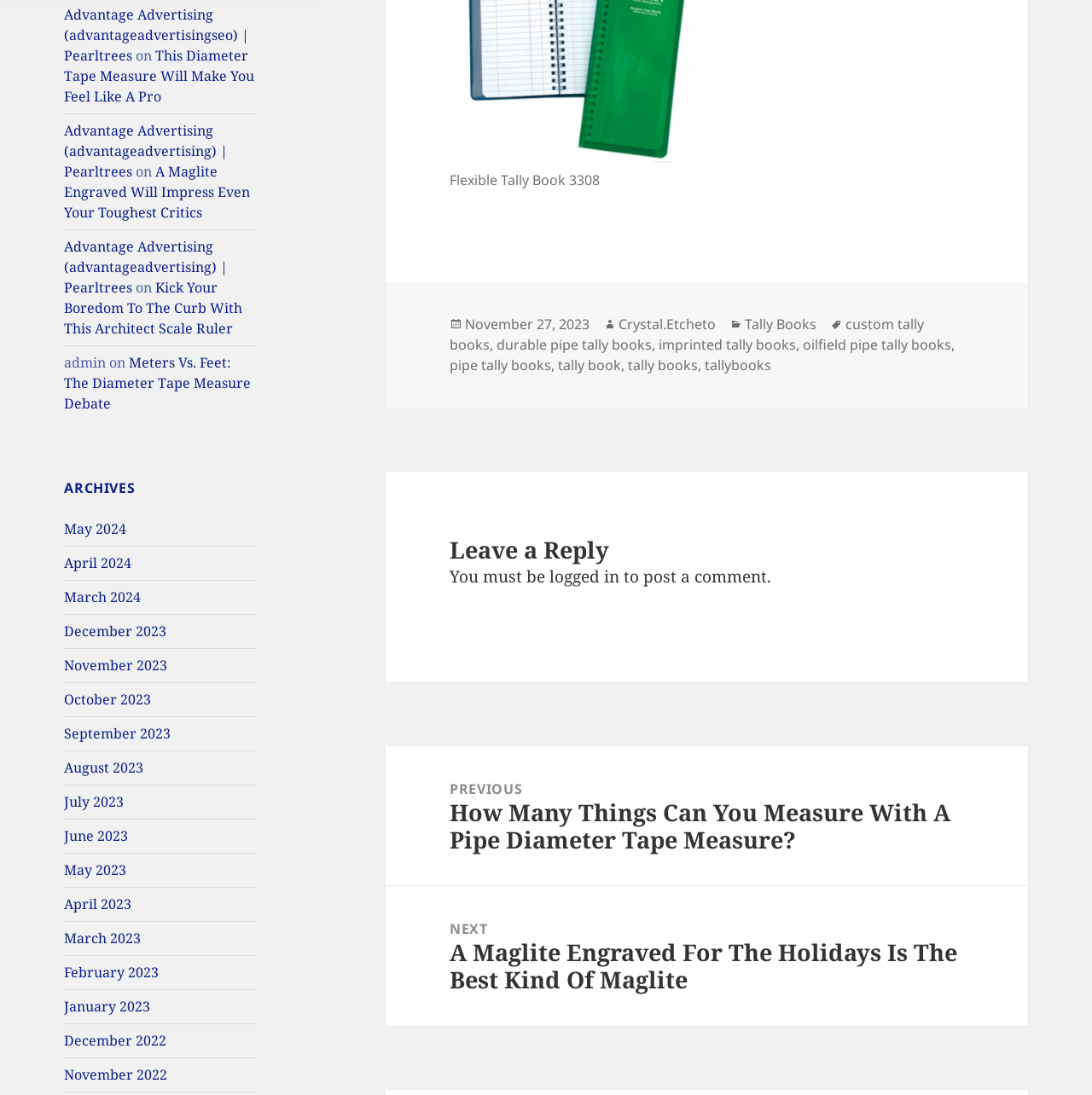Identify the coordinates of the bounding box for the element that must be clicked to accomplish the instruction: "Go to the 'Previous post: How Many Things Can You Measure With A Pipe Diameter Tape Measure?' page".

[0.353, 0.682, 0.941, 0.809]